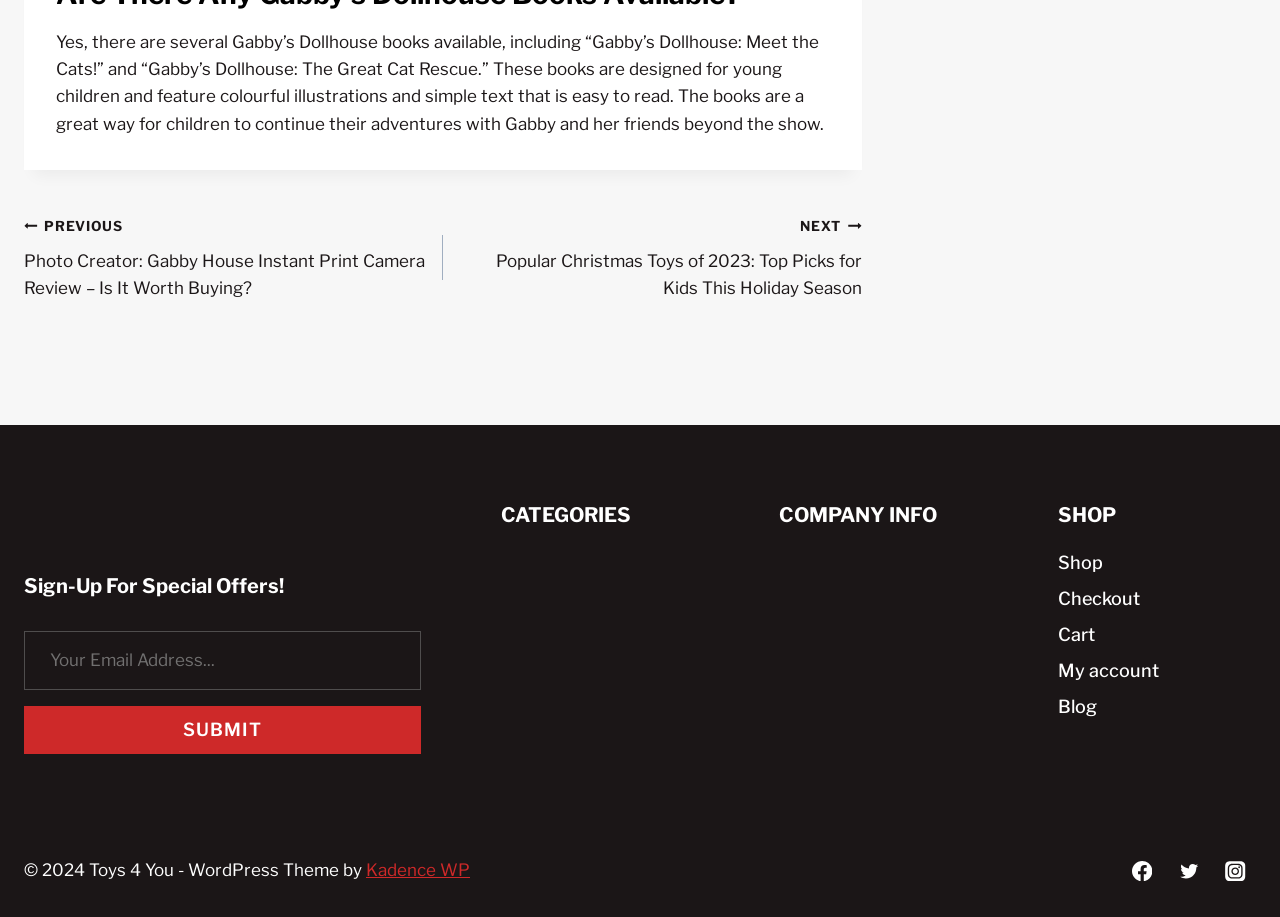Identify the bounding box coordinates for the region to click in order to carry out this instruction: "Enter your email address". Provide the coordinates using four float numbers between 0 and 1, formatted as [left, top, right, bottom].

[0.019, 0.688, 0.329, 0.753]